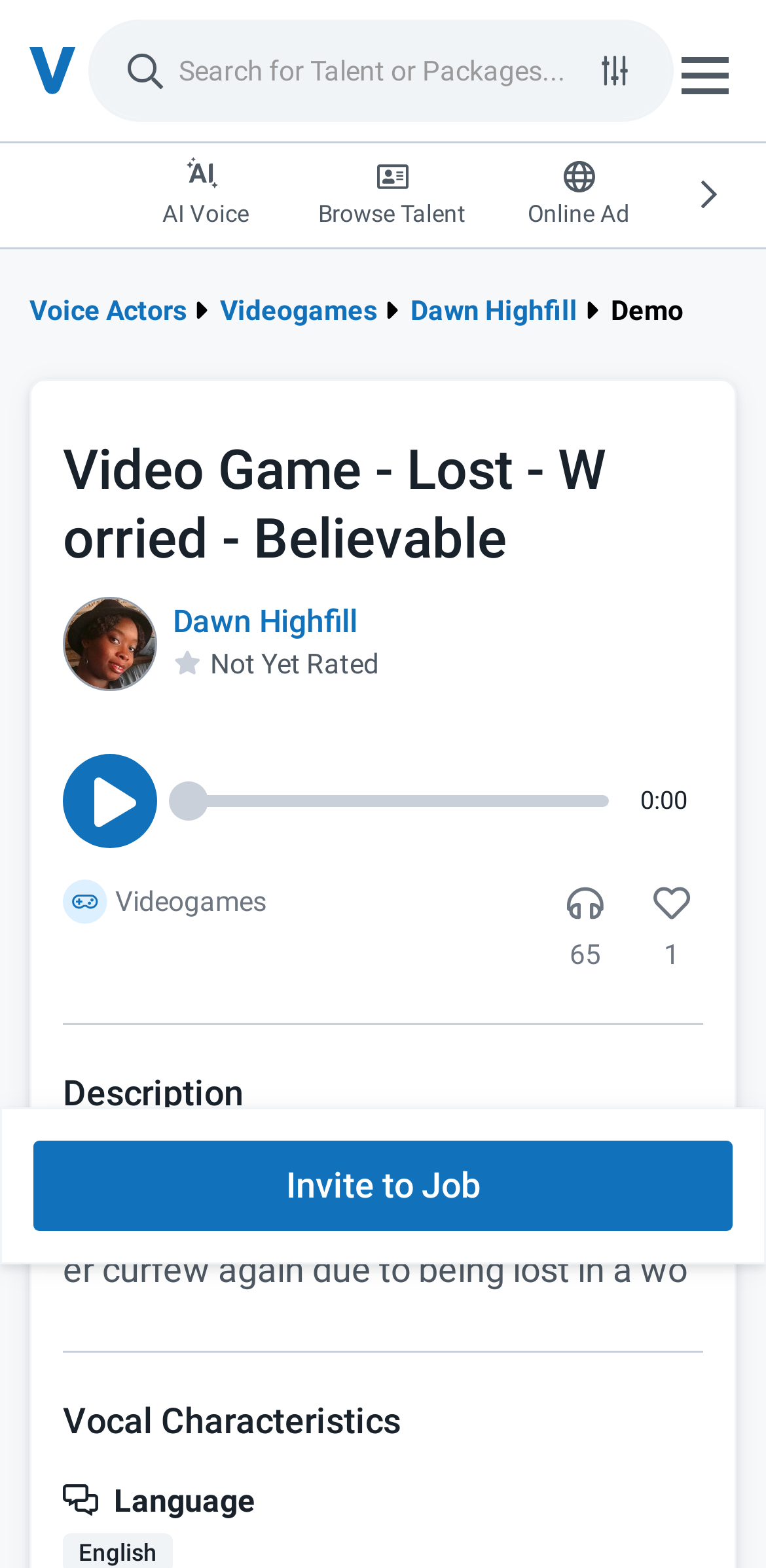How many videogames has the voice actor done?
Based on the image, provide your answer in one word or phrase.

65